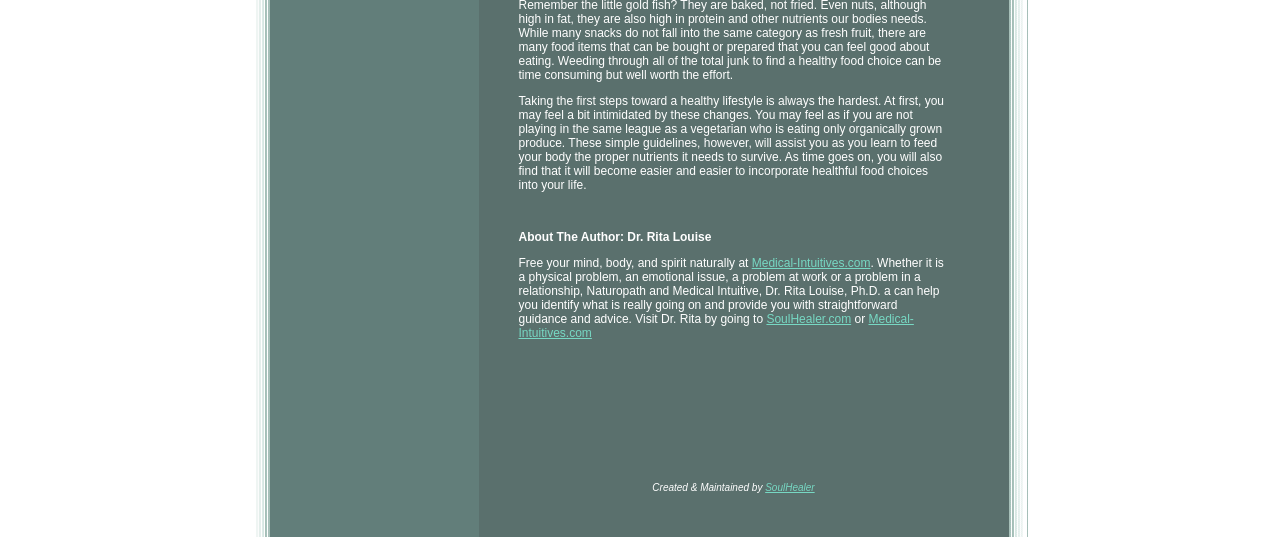Who maintains the webpage?
Use the information from the screenshot to give a comprehensive response to the question.

The webpage mentions 'Created & Maintained by SoulHealer' which indicates that SoulHealer is the maintainer of the webpage.